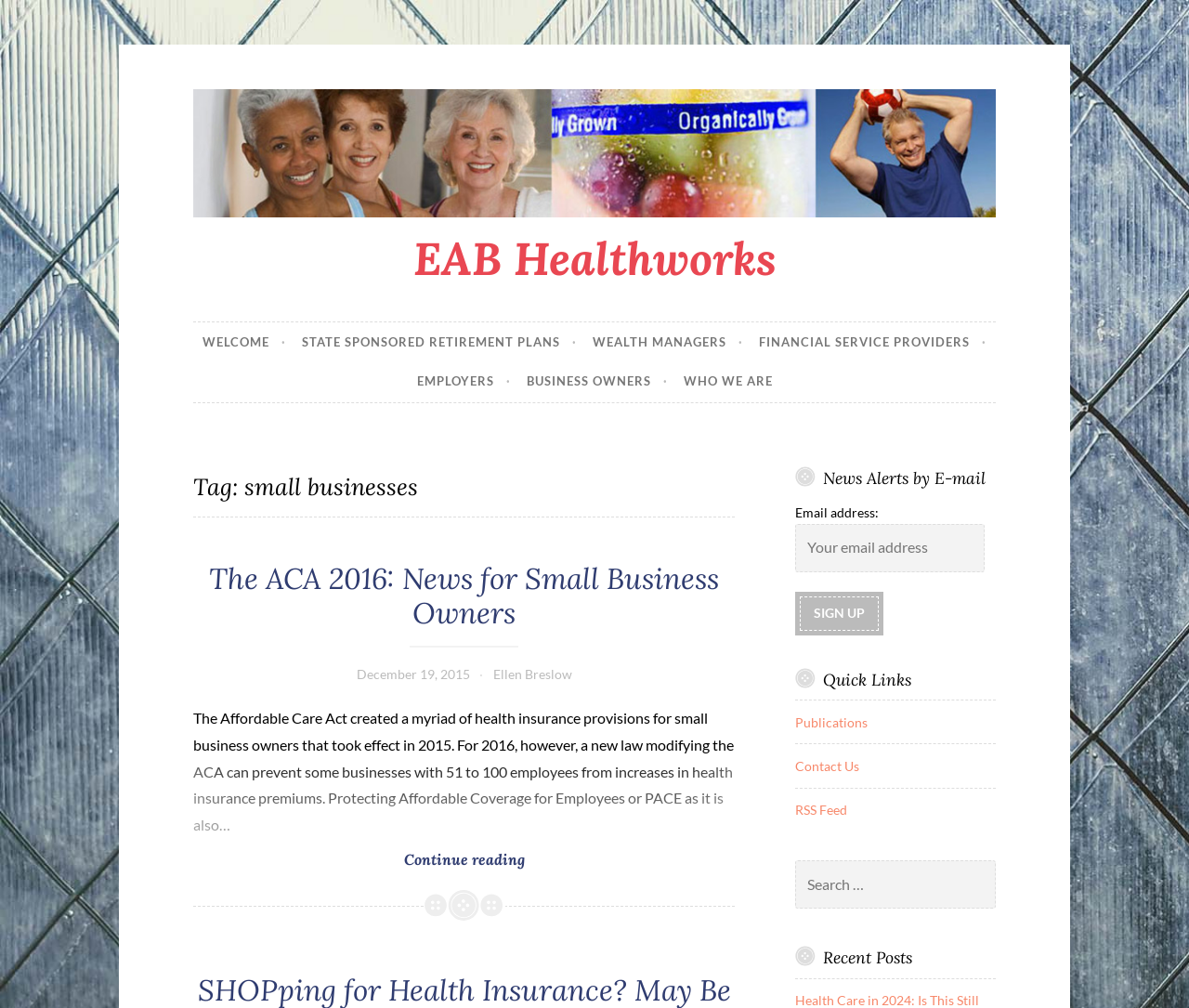Explain the webpage in detail, including its primary components.

The webpage is about EAB Healthworks, a platform focused on small businesses. At the top, there is a link to "Skip to content" and a navigation menu with the company name "EAB Healthworks". Below the navigation menu, there are five links: "WELCOME", "STATE SPONSORED RETIREMENT PLANS", "WEALTH MANAGERS", "FINANCIAL SERVICE PROVIDERS", and "EMPLOYERS".

On the left side, there is a section with a heading "Tag: small businesses" followed by an article with a heading "The ACA 2016: News for Small Business Owners". The article discusses the Affordable Care Act and its impact on small business owners. There is a link to continue reading the article.

On the right side, there are several sections. The first section has a heading "News Alerts by E-mail" where users can enter their email address to sign up for news alerts. Below this section, there is a heading "Quick Links" with links to "Publications", "Contact Us", and "RSS Feed". Further down, there is a search bar where users can search for specific content. Finally, there is a section with a heading "Recent Posts" that lists recent articles or news.

Overall, the webpage appears to be a blog or news platform focused on providing information and resources to small business owners, with a focus on health insurance and retirement plans.